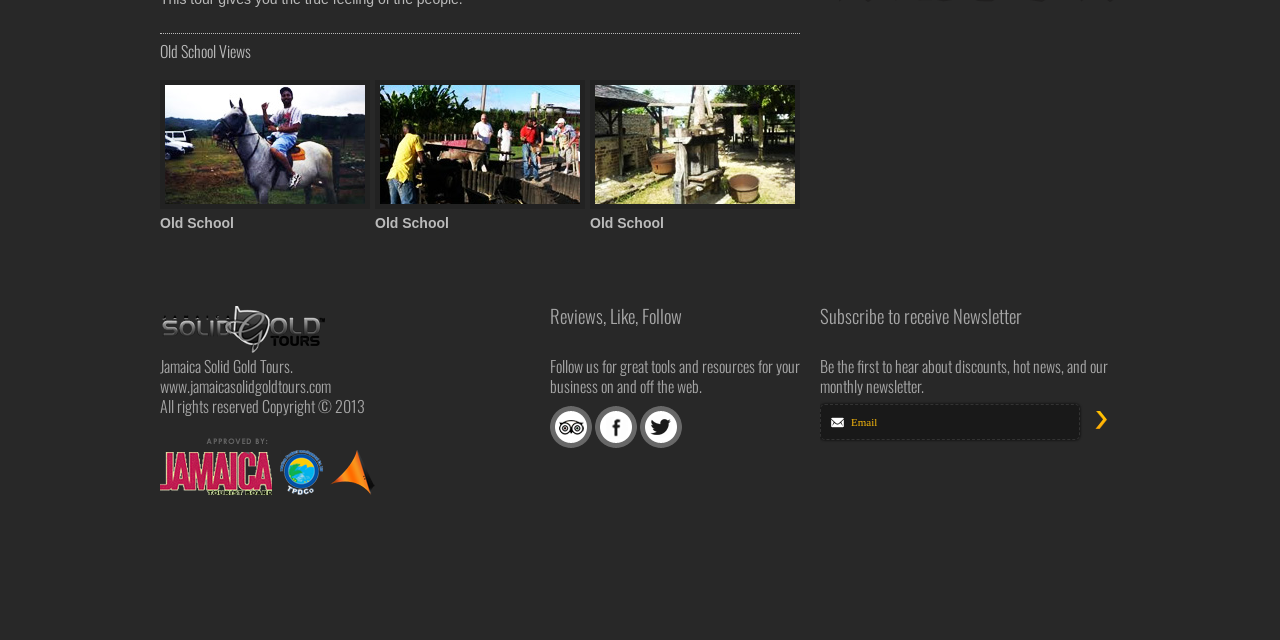Using the description: "Utilities & Infrastructure", identify the bounding box of the corresponding UI element in the screenshot.

None